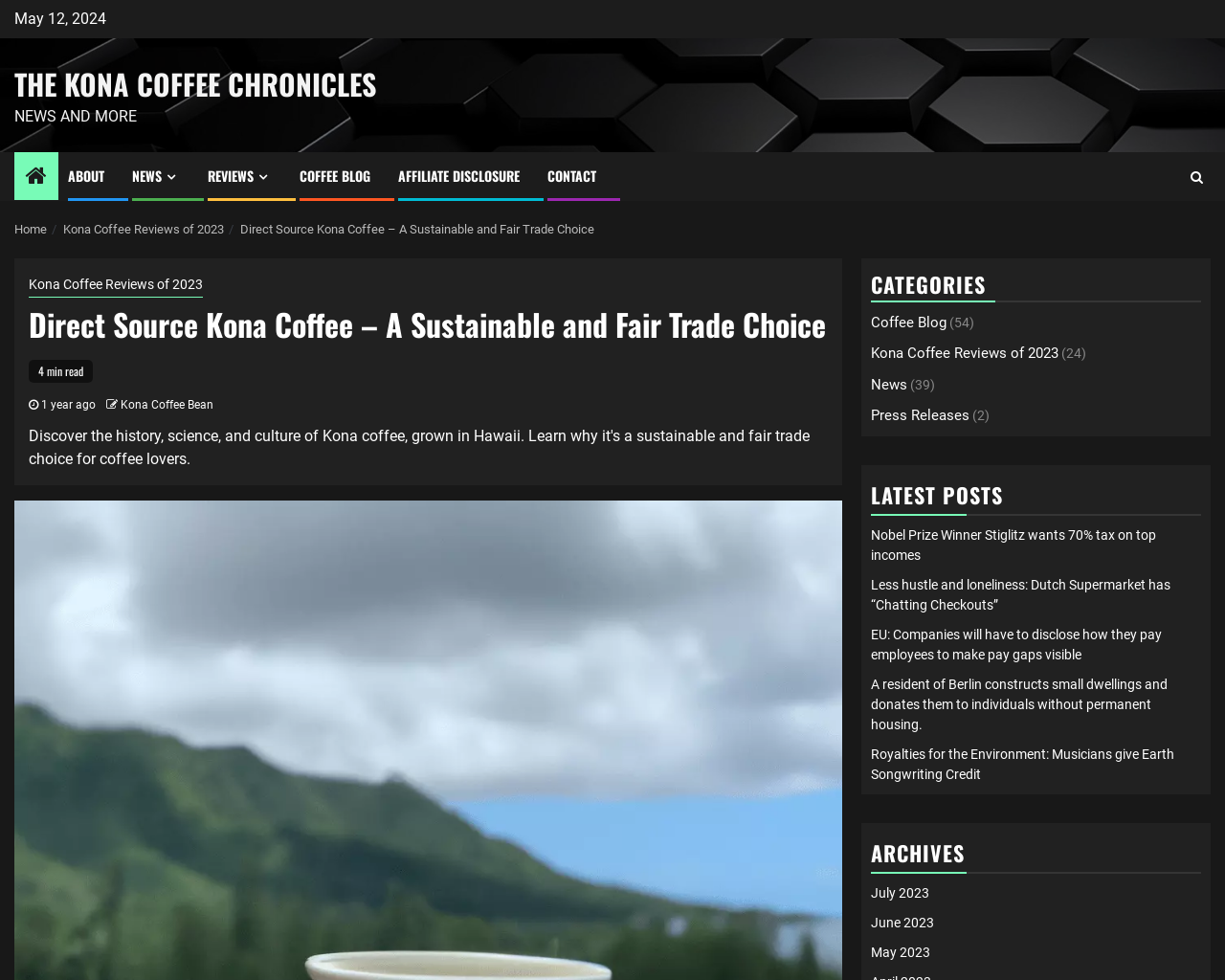Could you find the bounding box coordinates of the clickable area to complete this instruction: "Check the 'LATEST POSTS' section"?

[0.711, 0.484, 0.98, 0.526]